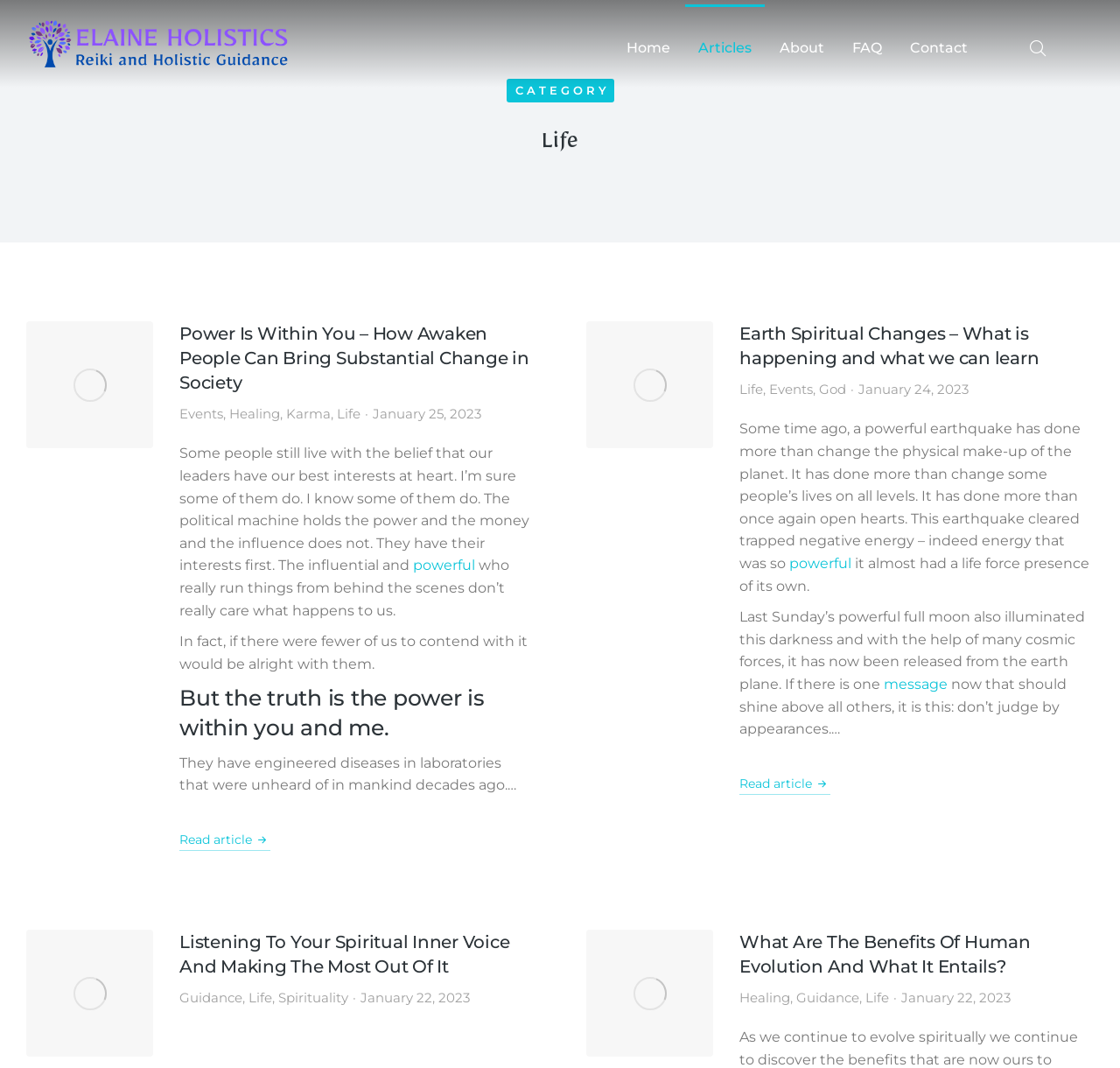Specify the bounding box coordinates of the area that needs to be clicked to achieve the following instruction: "Click on the 'Home' link".

[0.548, 0.004, 0.611, 0.086]